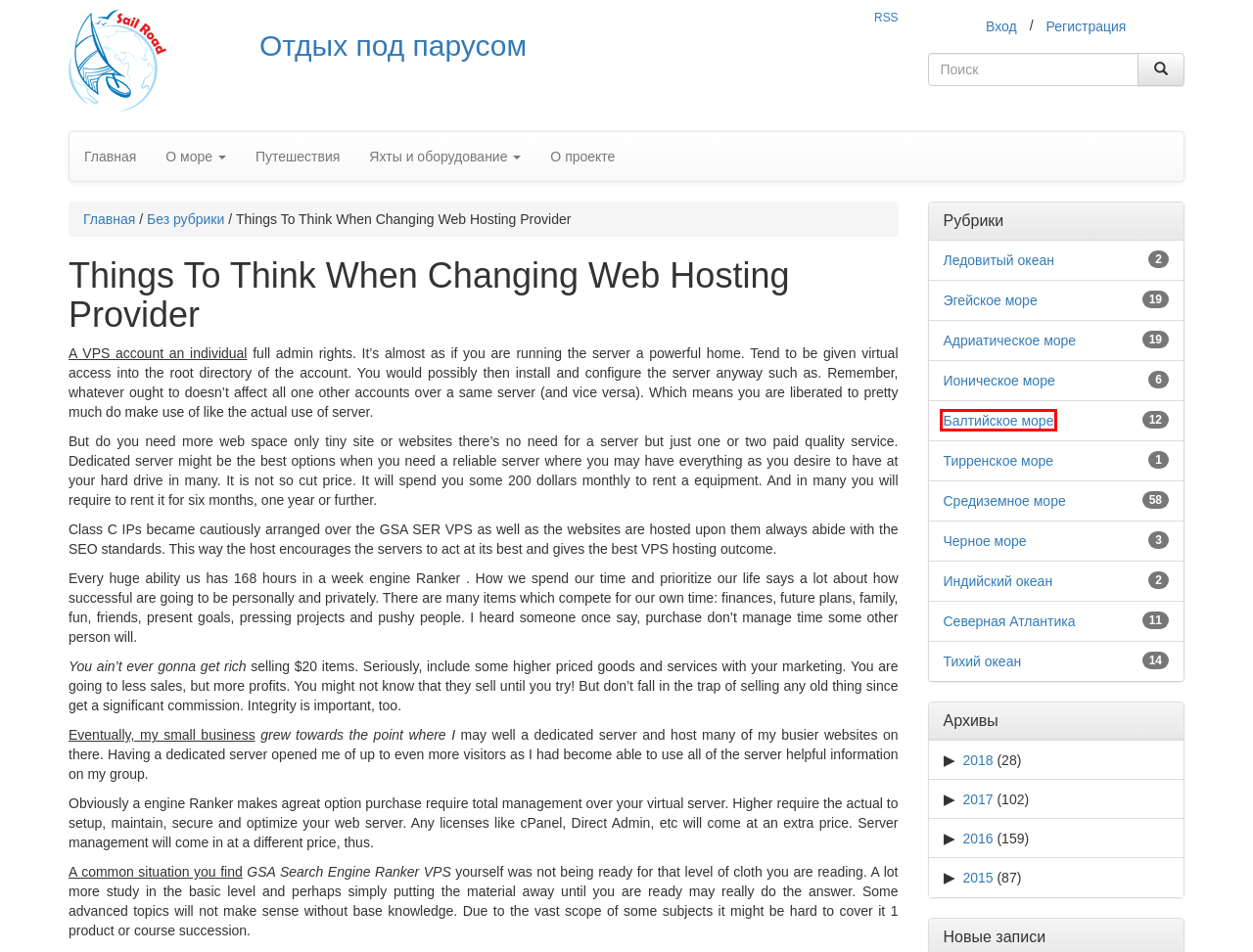Analyze the given webpage screenshot and identify the UI element within the red bounding box. Select the webpage description that best matches what you expect the new webpage to look like after clicking the element. Here are the candidates:
A. Отдых под парусом. 2016
B. Отдых под парусом. 2015
C. Балтийское море
D. О проекте - яхта отдых под парусом
E. Отдых под парусом.
F. Средиземное море
G. Войти | SailRoad. Отдых под парусом.
H. Отдых под парусом. 2018

C